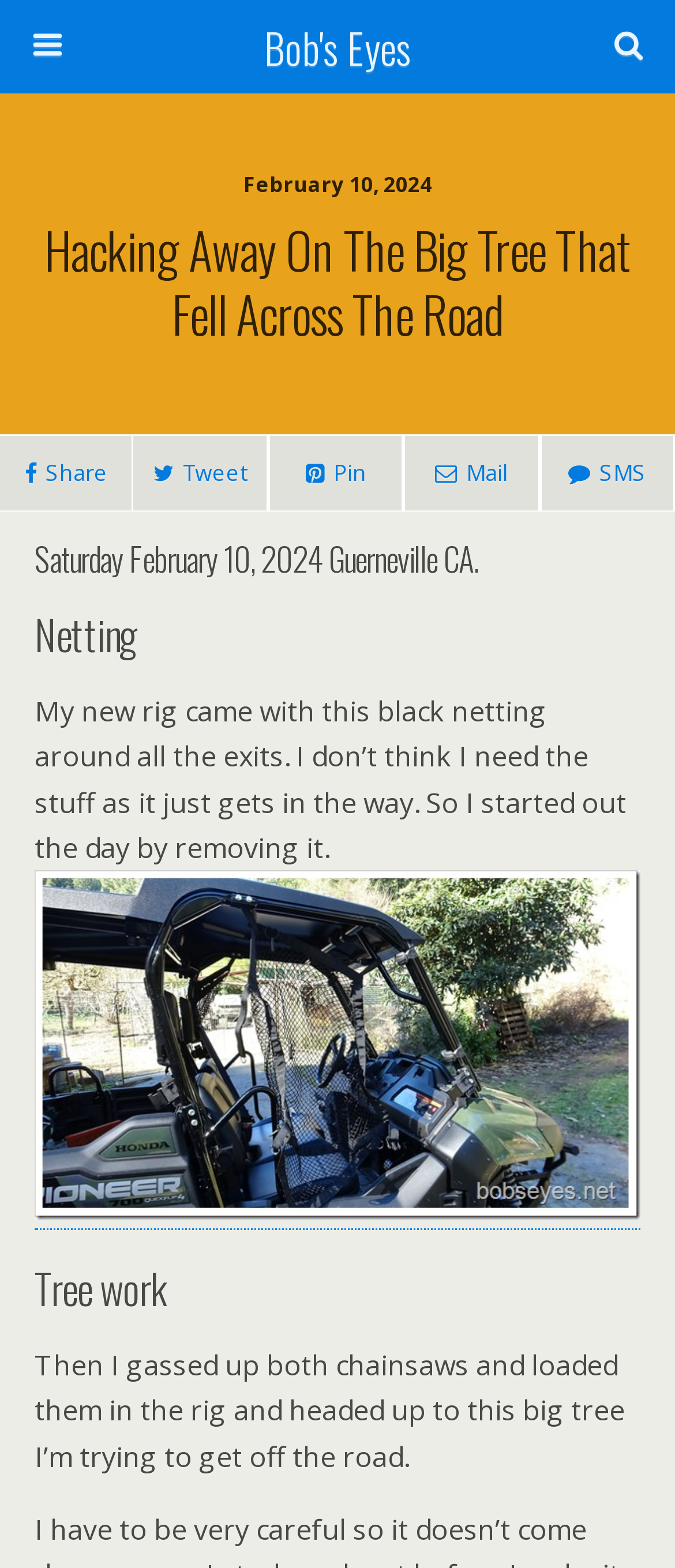For the given element description Mail, determine the bounding box coordinates of the UI element. The coordinates should follow the format (top-left x, top-left y, bottom-right x, bottom-right y) and be within the range of 0 to 1.

[0.598, 0.277, 0.799, 0.327]